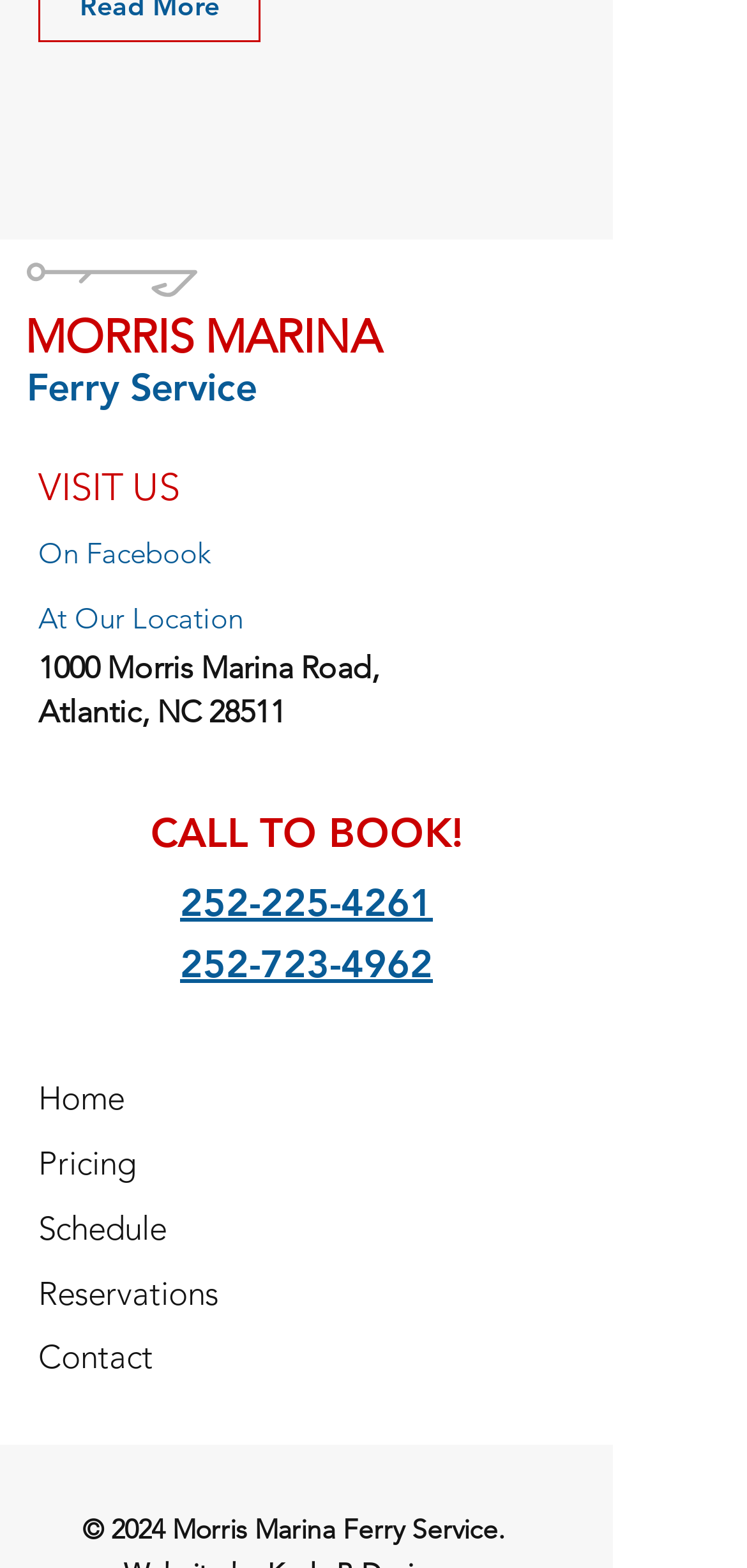Please find the bounding box coordinates of the element's region to be clicked to carry out this instruction: "go to VISIT US".

[0.051, 0.294, 0.769, 0.328]